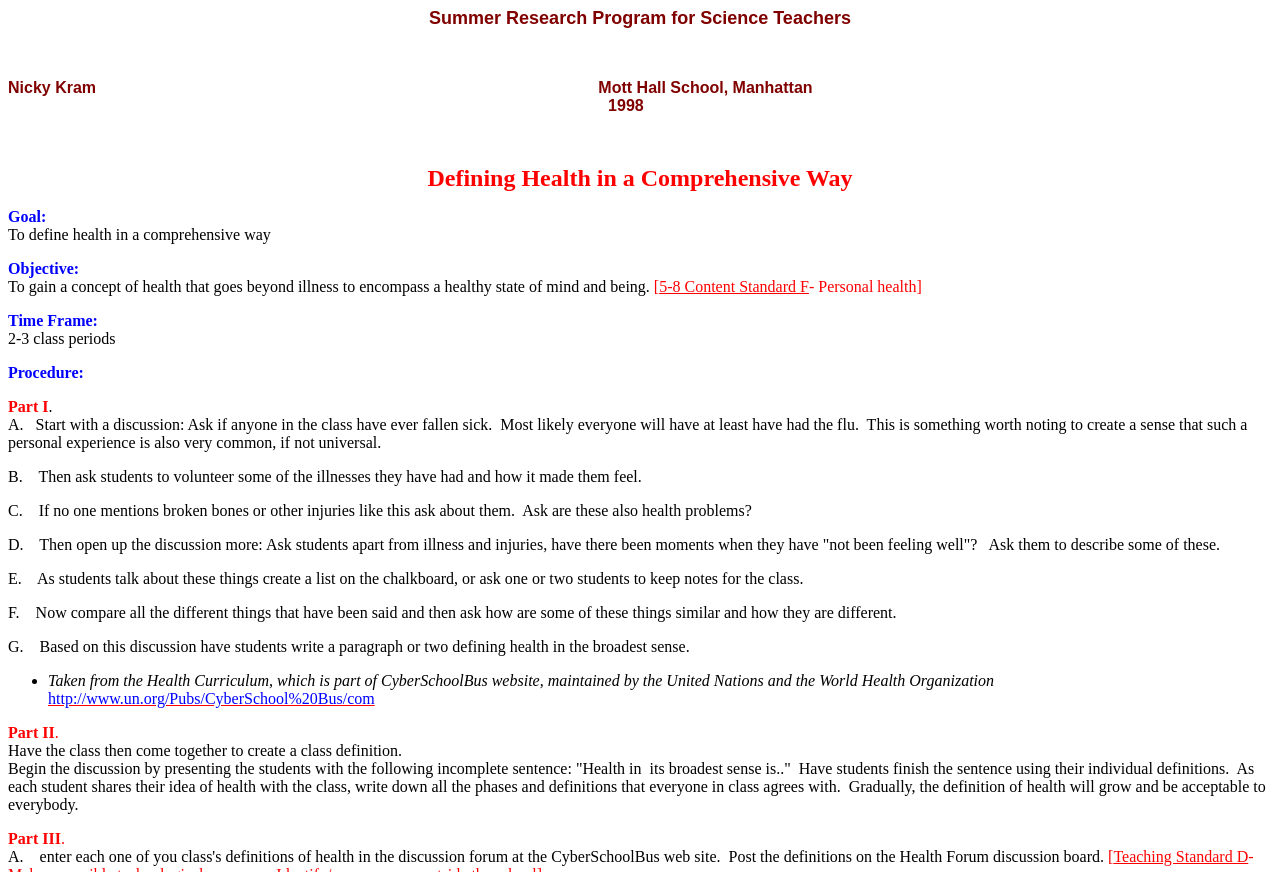How many class periods are required for the procedure?
Please analyze the image and answer the question with as much detail as possible.

I found the answer by looking at the StaticText element with the text 'Time Frame:' and then reading the subsequent text which states '2-3 class periods'.